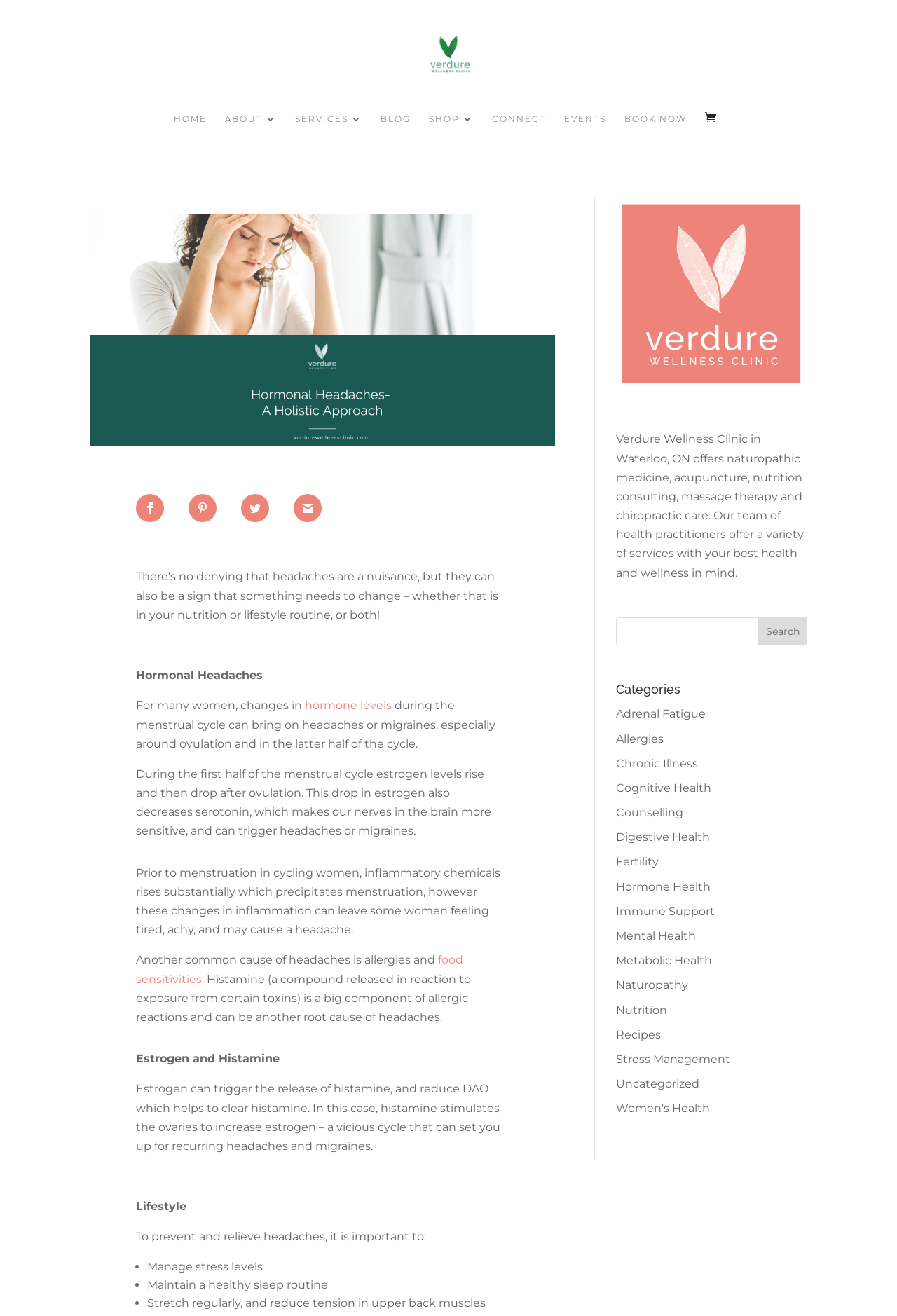Select the bounding box coordinates of the element I need to click to carry out the following instruction: "Explore the 'Women's Health' category".

[0.687, 0.837, 0.792, 0.847]